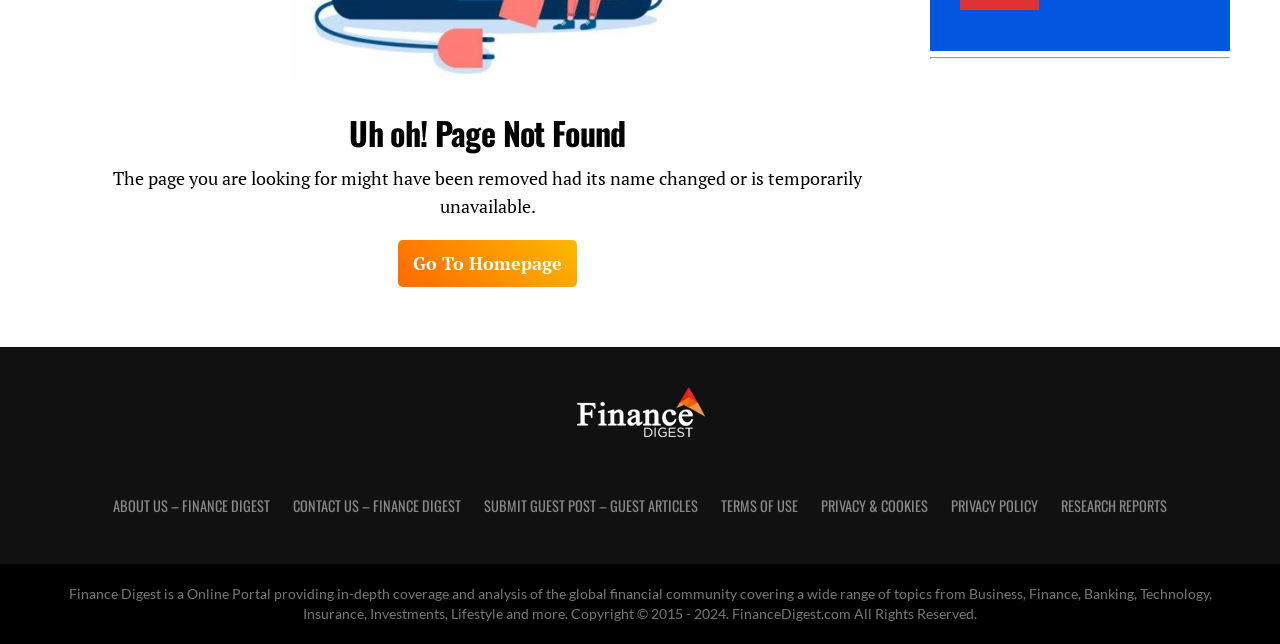Find the bounding box coordinates for the HTML element described as: "Privacy Policy". The coordinates should consist of four float values between 0 and 1, i.e., [left, top, right, bottom].

[0.743, 0.769, 0.811, 0.801]